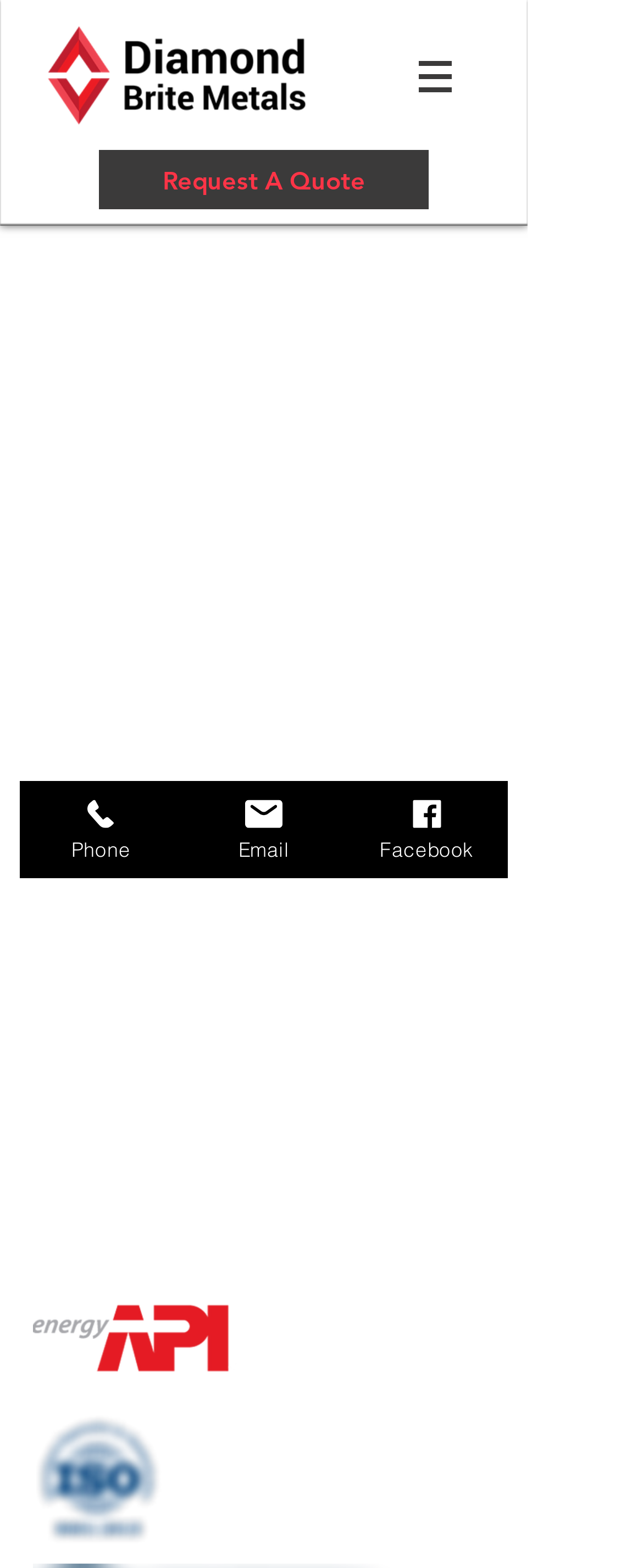Provide a one-word or short-phrase answer to the question:
What is the company name?

Diamond Brite Metals